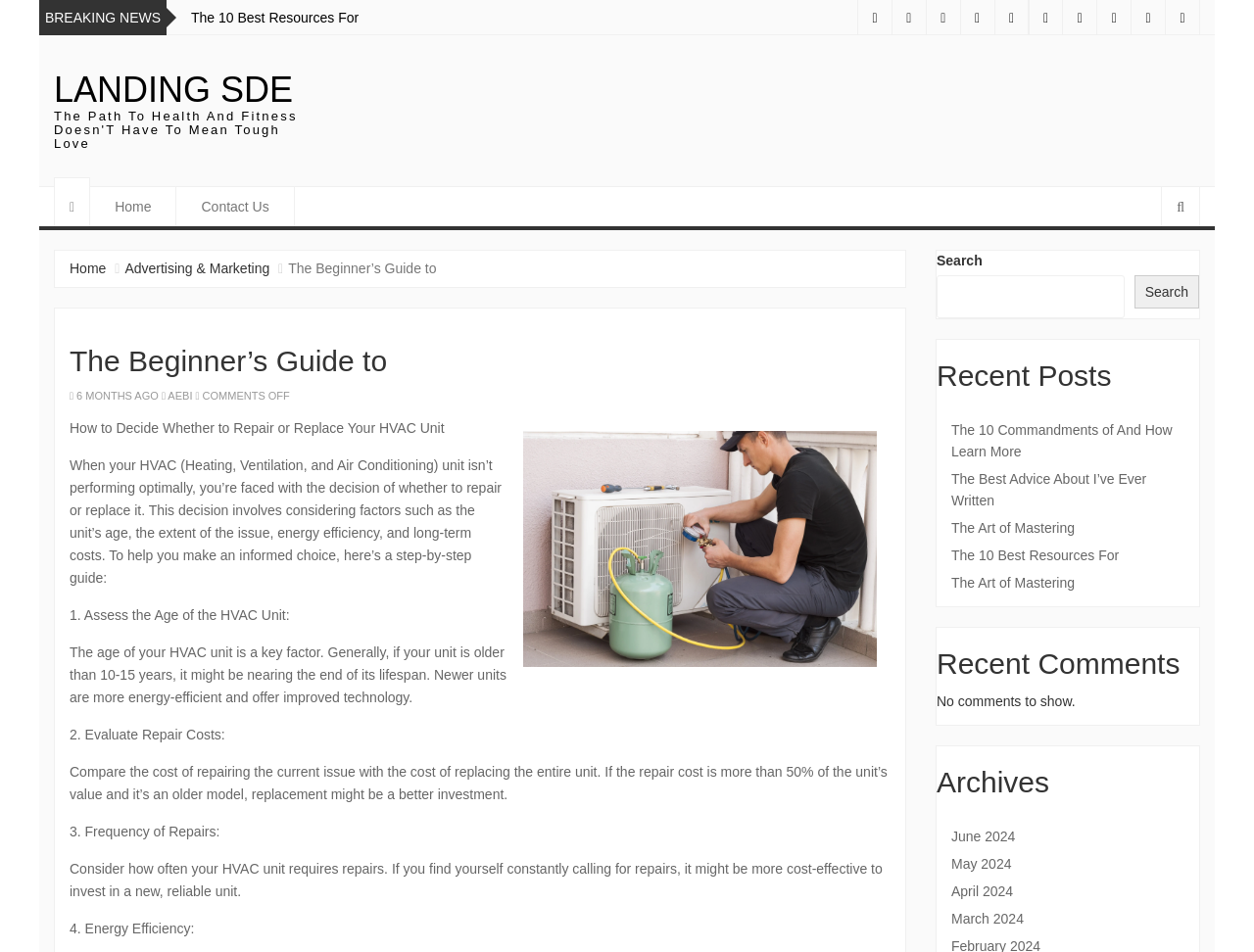Please find the bounding box coordinates in the format (top-left x, top-left y, bottom-right x, bottom-right y) for the given element description. Ensure the coordinates are floating point numbers between 0 and 1. Description: The Art of Mastering

[0.759, 0.601, 0.945, 0.624]